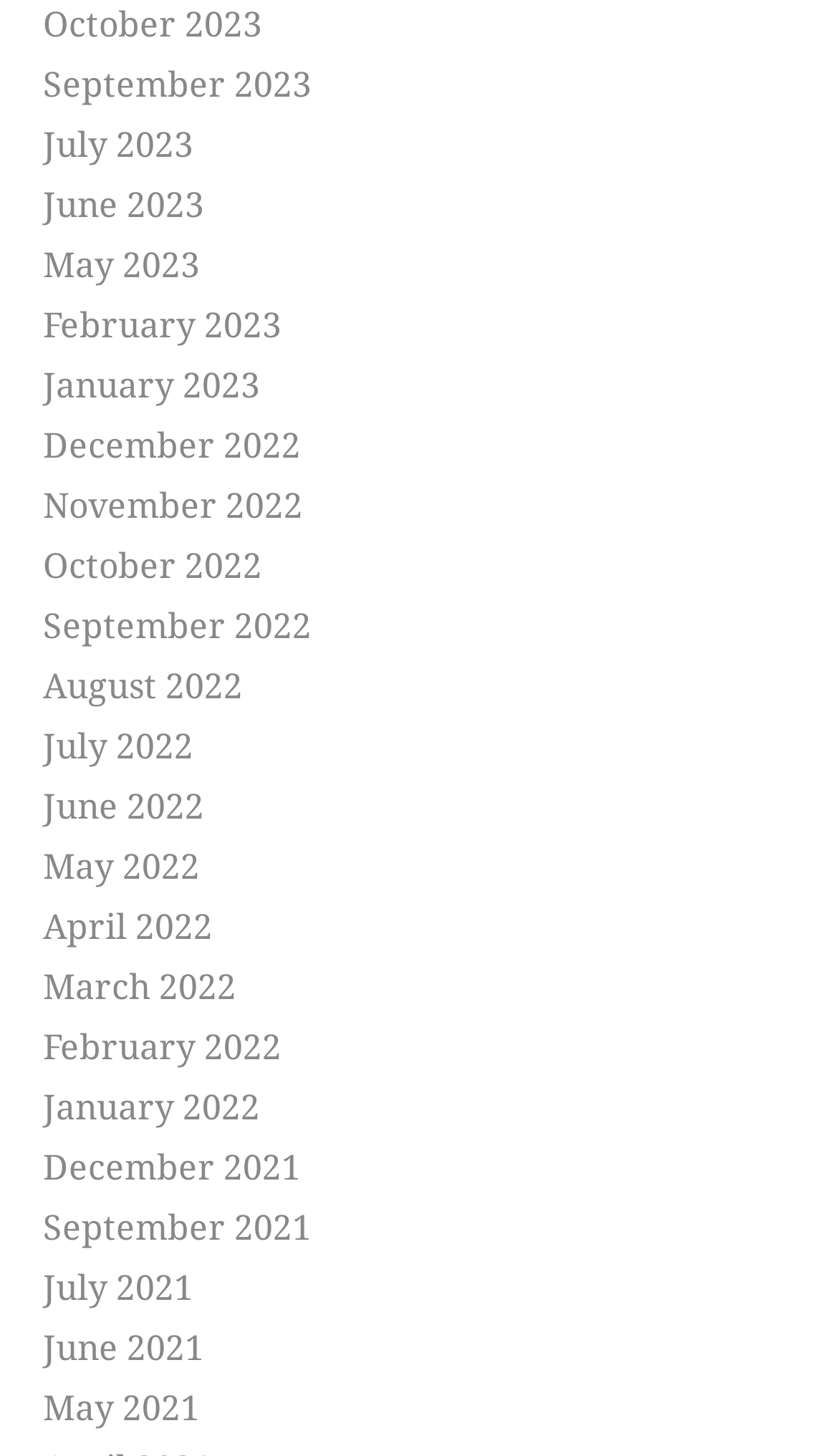Find the bounding box coordinates of the clickable element required to execute the following instruction: "view September 2022". Provide the coordinates as four float numbers between 0 and 1, i.e., [left, top, right, bottom].

[0.051, 0.416, 0.372, 0.444]